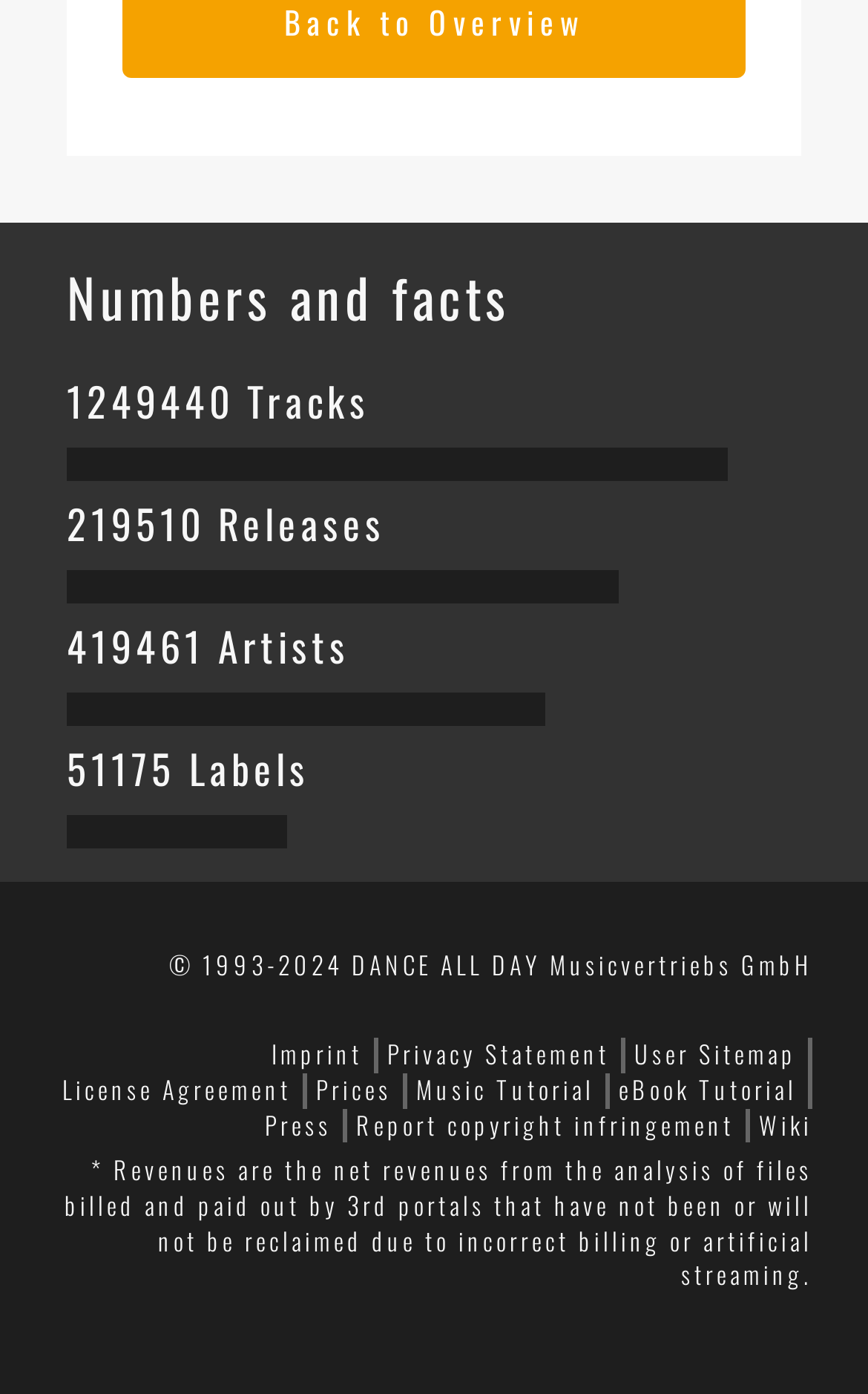What is the copyright year range?
Based on the image, provide your answer in one word or phrase.

1993-2024